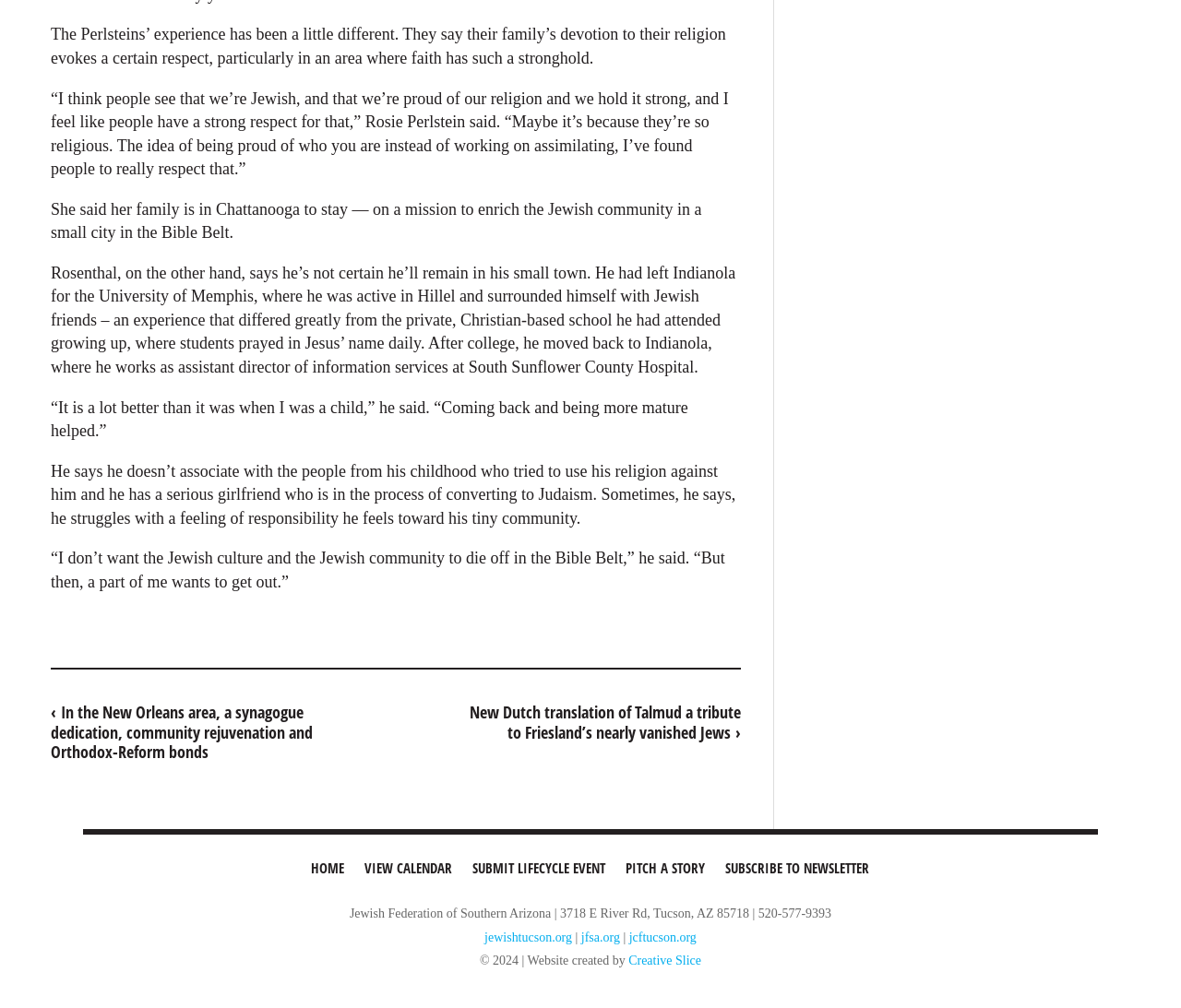Please specify the bounding box coordinates of the region to click in order to perform the following instruction: "Submit a lifecycle event".

[0.393, 0.841, 0.52, 0.881]